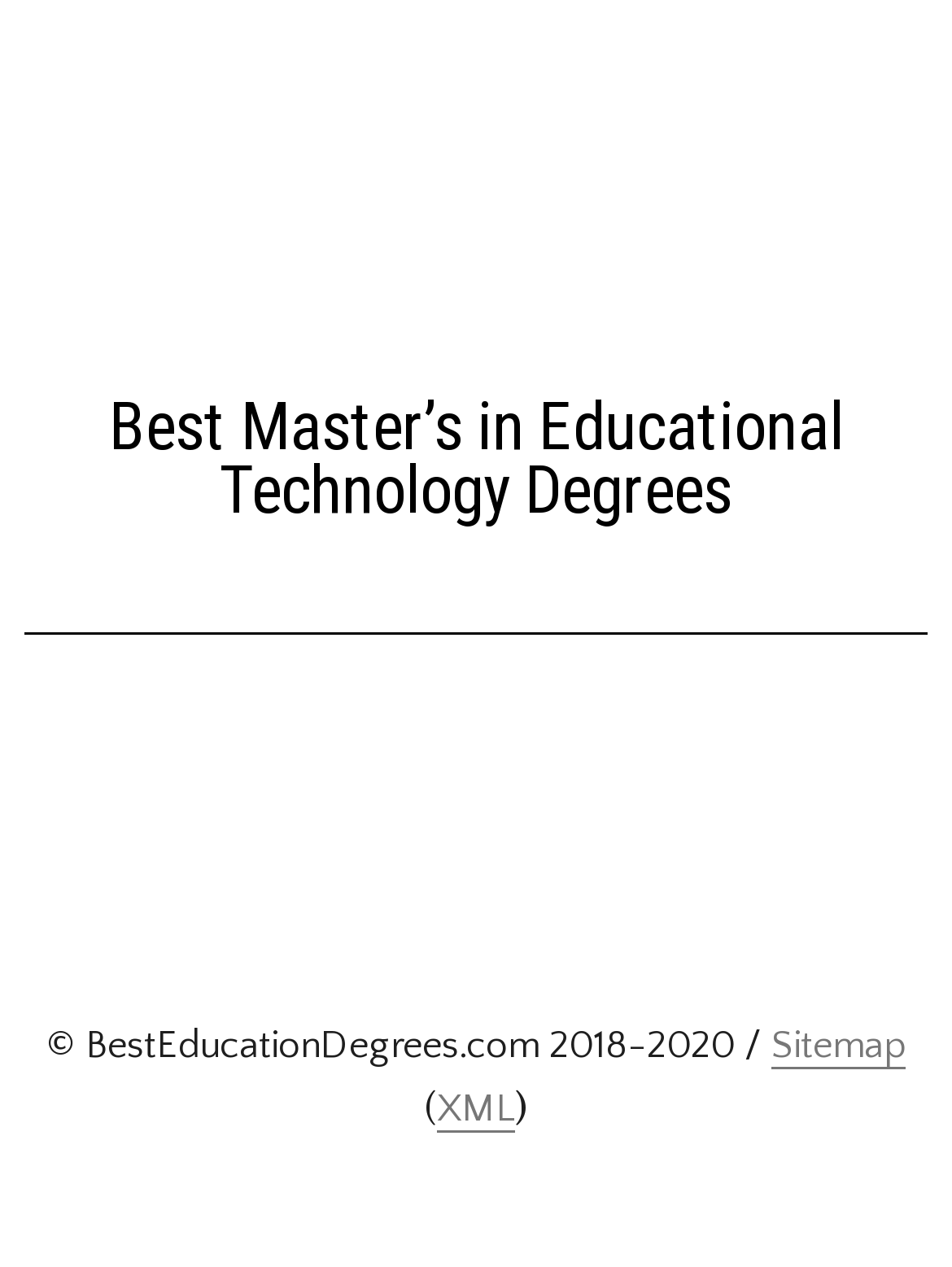Based on the element description "XML", predict the bounding box coordinates of the UI element.

[0.459, 0.857, 0.541, 0.894]